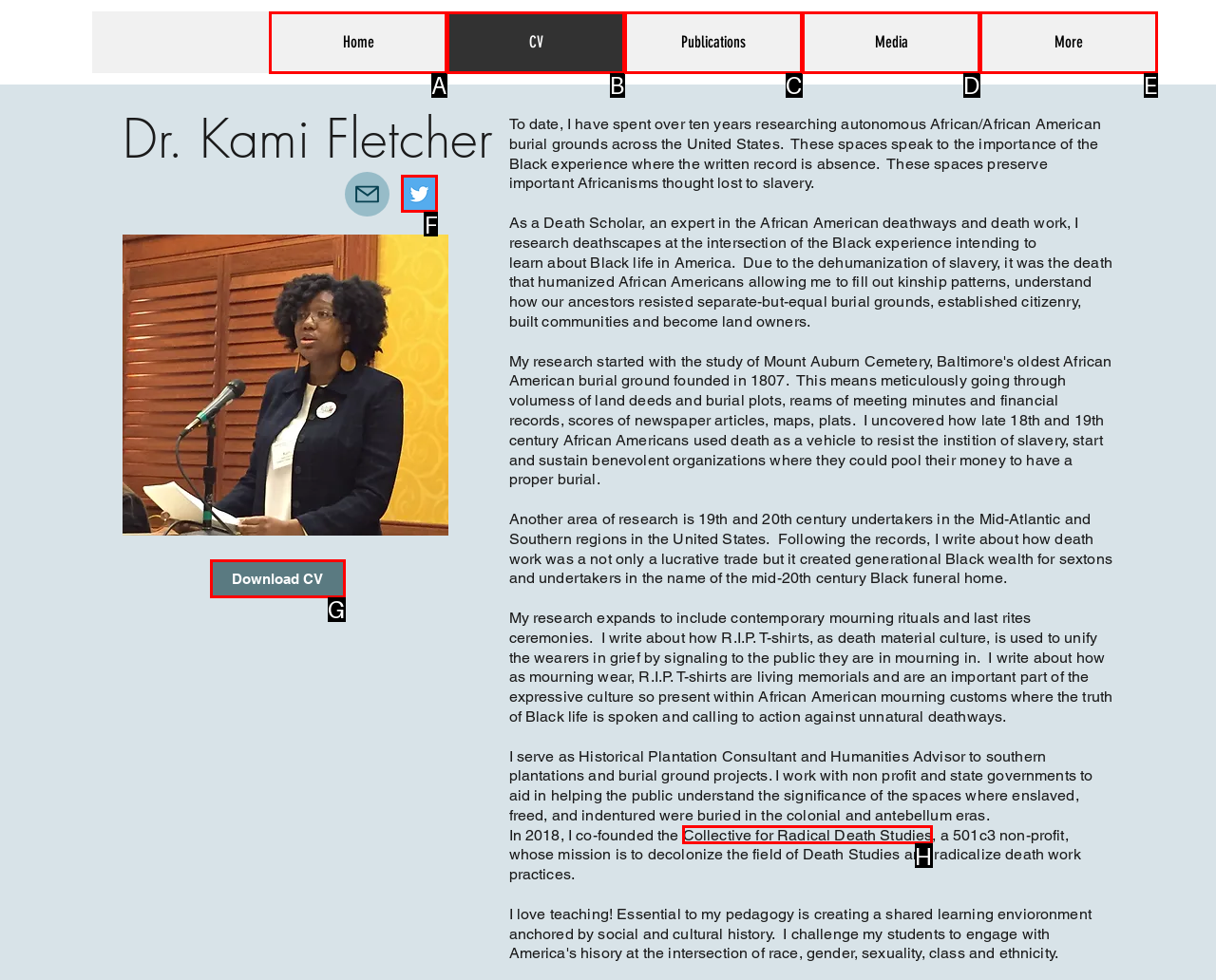Which option should you click on to fulfill this task: Check Twitter profile? Answer with the letter of the correct choice.

F